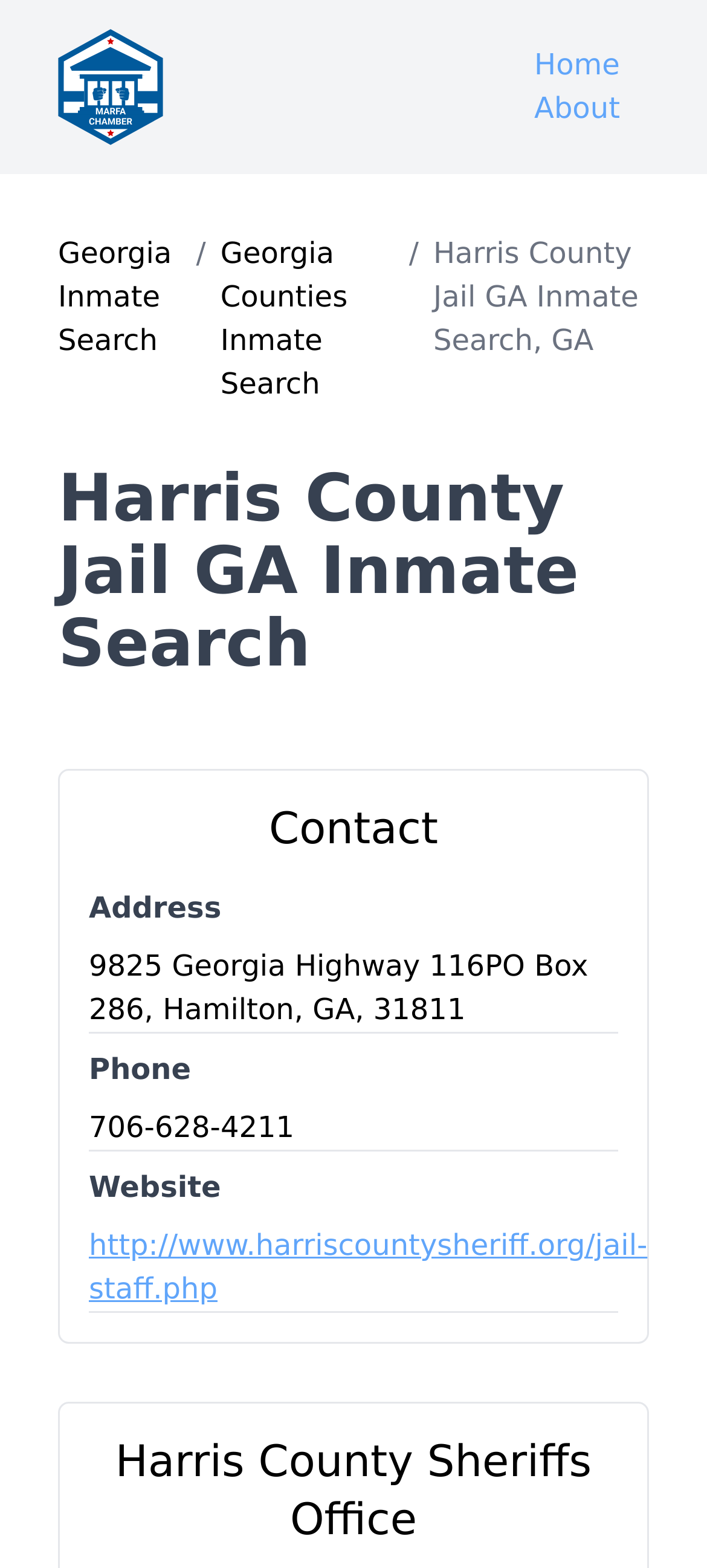Please identify the primary heading of the webpage and give its text content.

Harris County Jail GA Inmate Search